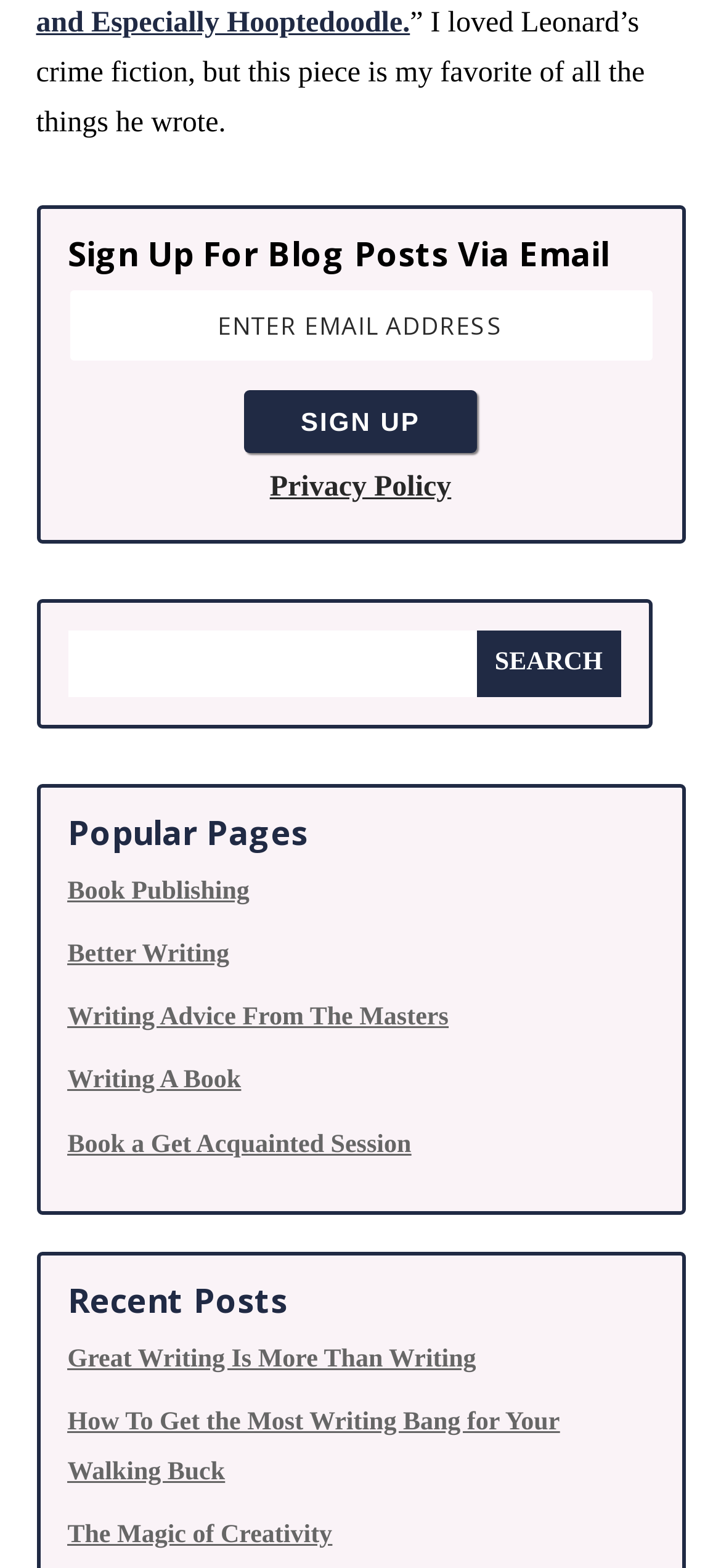Please identify the bounding box coordinates of the element that needs to be clicked to execute the following command: "Search for something". Provide the bounding box using four float numbers between 0 and 1, formatted as [left, top, right, bottom].

[0.094, 0.402, 0.861, 0.444]